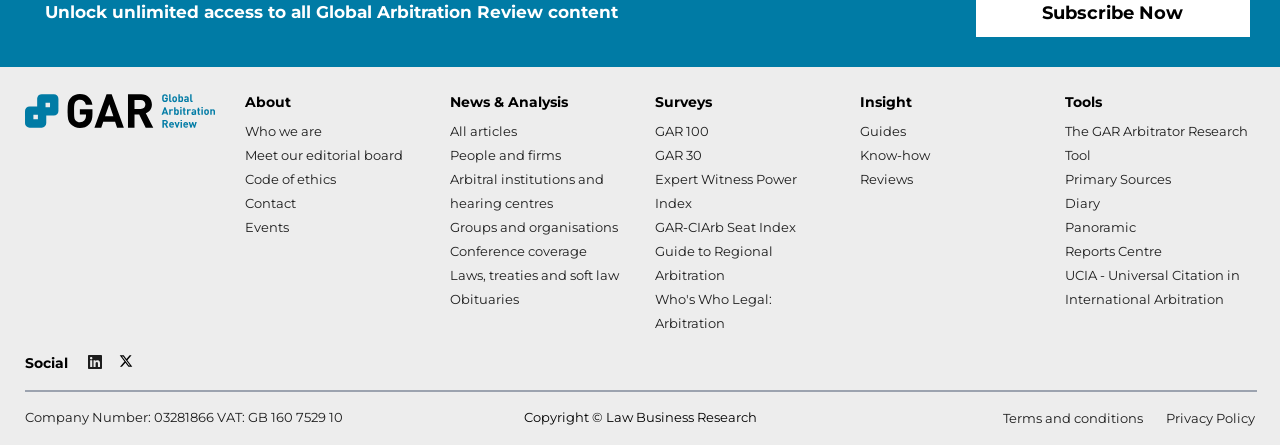Give a one-word or short-phrase answer to the following question: 
What is the purpose of the 'Unlock unlimited access to all Global Arbitration Review content' text?

To promote subscription